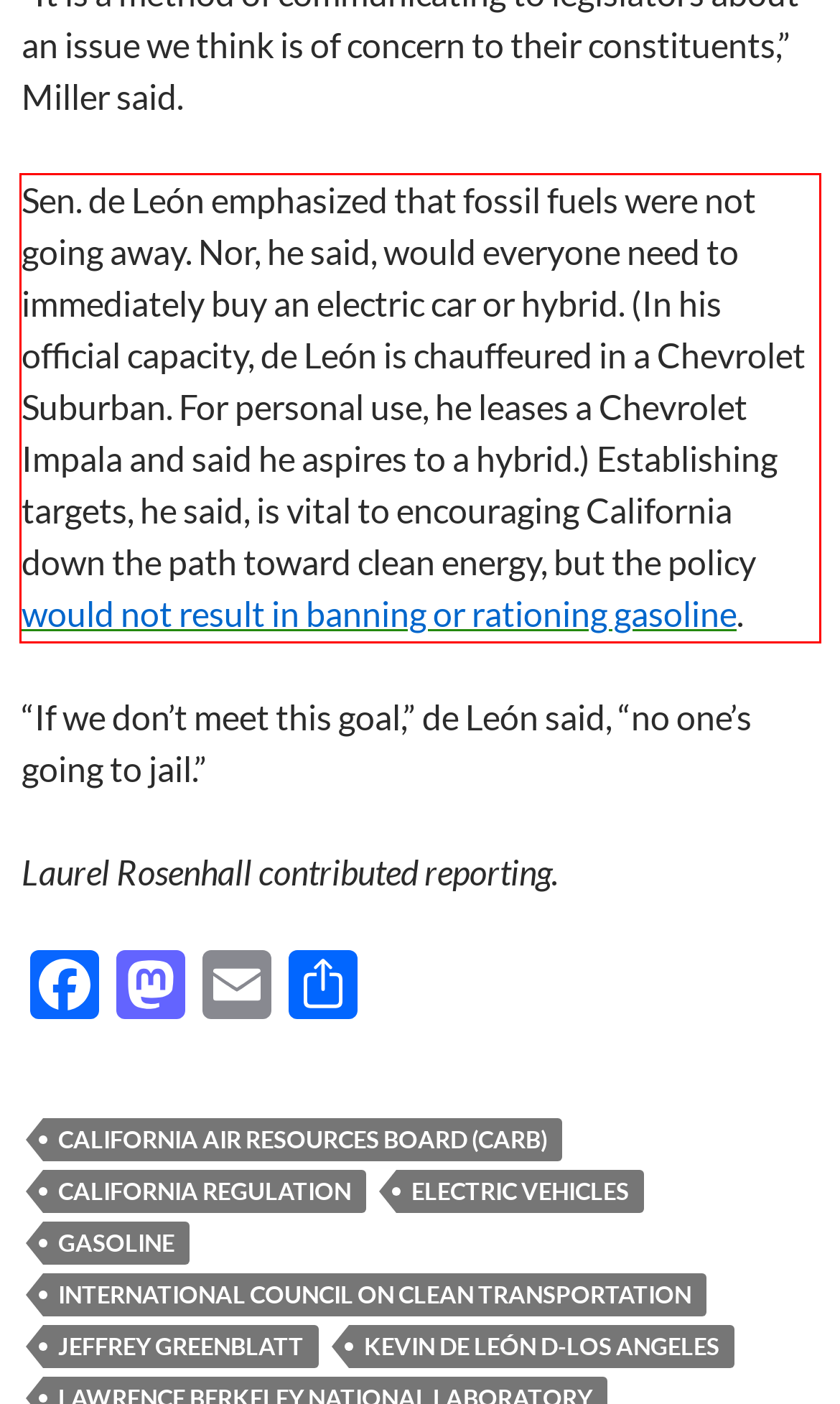Look at the webpage screenshot and recognize the text inside the red bounding box.

Sen. de León emphasized that fossil fuels were not going away. Nor, he said, would everyone need to immediately buy an electric car or hybrid. (In his official capacity, de León is chauffeured in a Chevrolet Suburban. For personal use, he leases a Chevrolet Impala and said he aspires to a hybrid.) Establishing targets, he said, is vital to encouraging California down the path toward clean energy, but the policy would not result in banning or rationing gasoline.